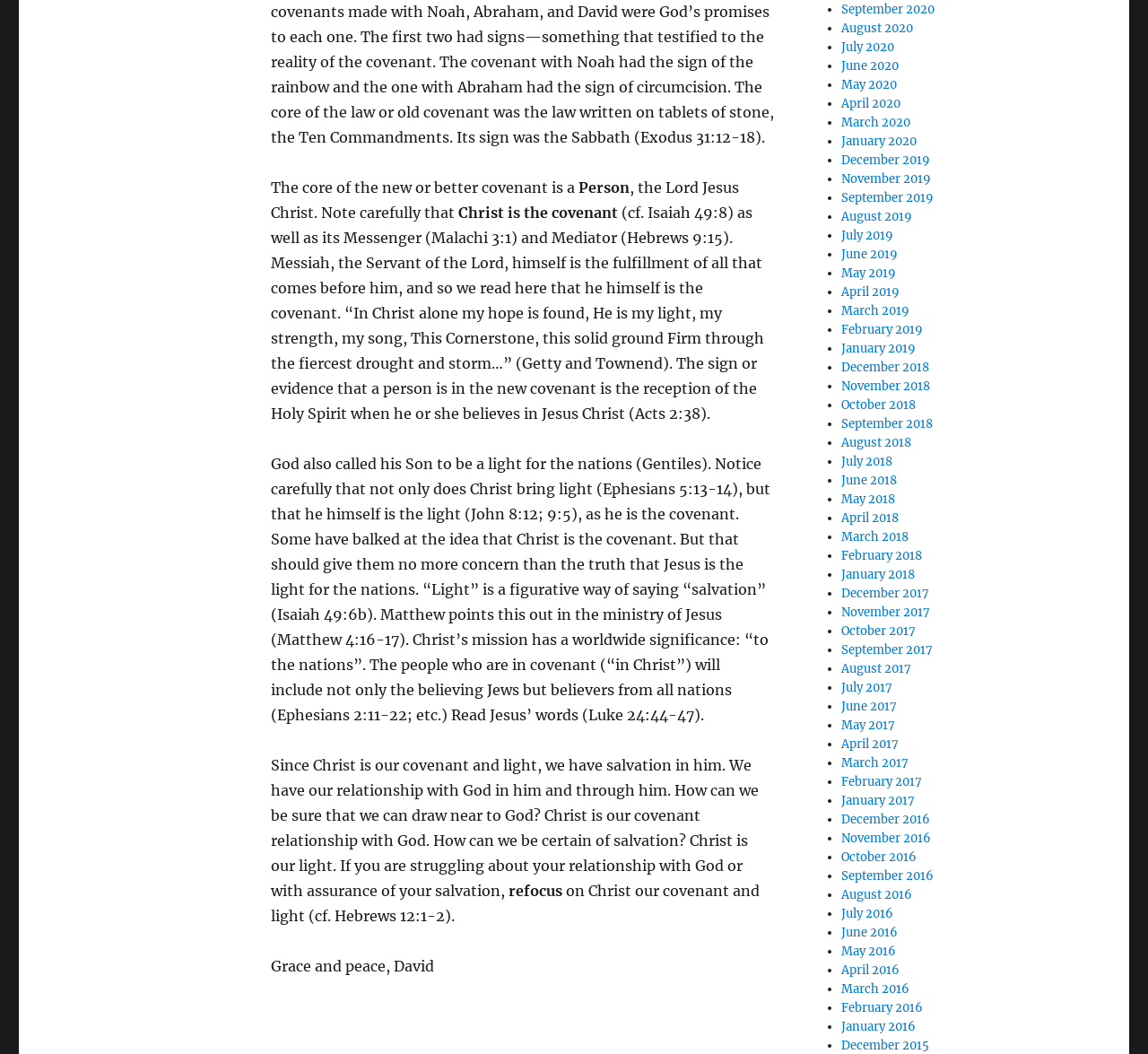Please identify the bounding box coordinates of the element's region that should be clicked to execute the following instruction: "view August 2020". The bounding box coordinates must be four float numbers between 0 and 1, i.e., [left, top, right, bottom].

[0.733, 0.02, 0.795, 0.034]